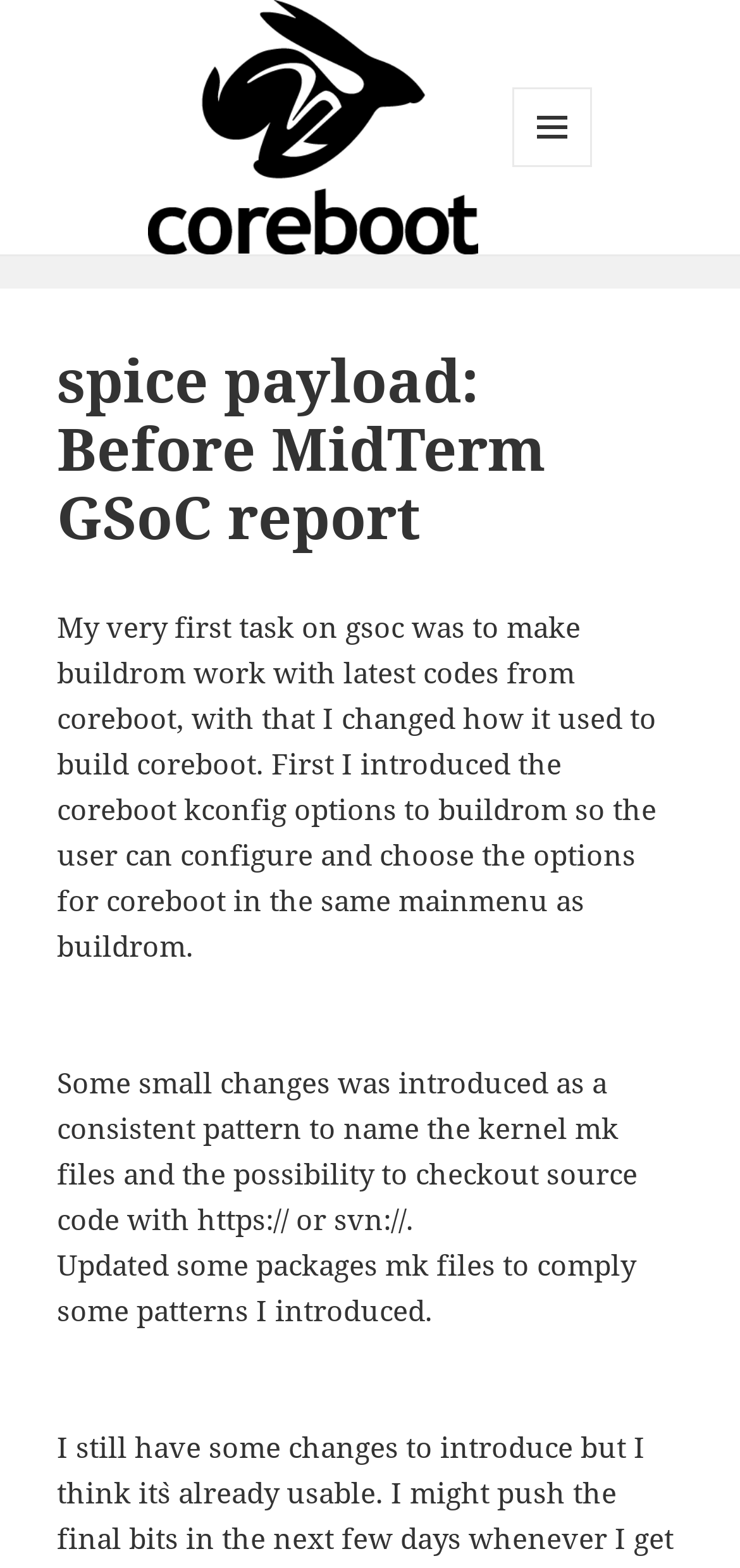Answer the question below using just one word or a short phrase: 
What is the purpose of the button at the top right?

MENU AND WIDGETS